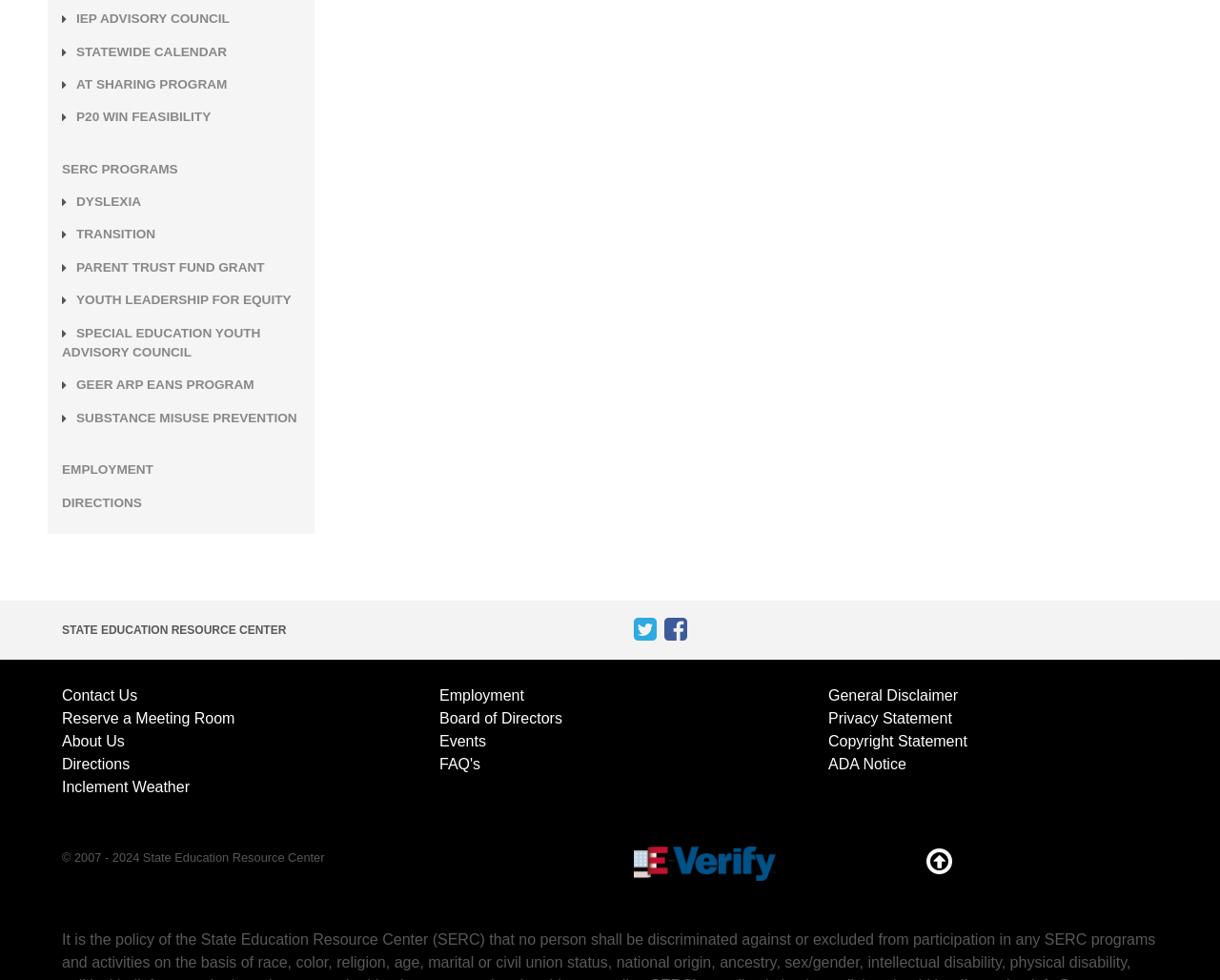Pinpoint the bounding box coordinates of the clickable area needed to execute the instruction: "Contact Us". The coordinates should be specified as four float numbers between 0 and 1, i.e., [left, top, right, bottom].

[0.051, 0.701, 0.113, 0.718]